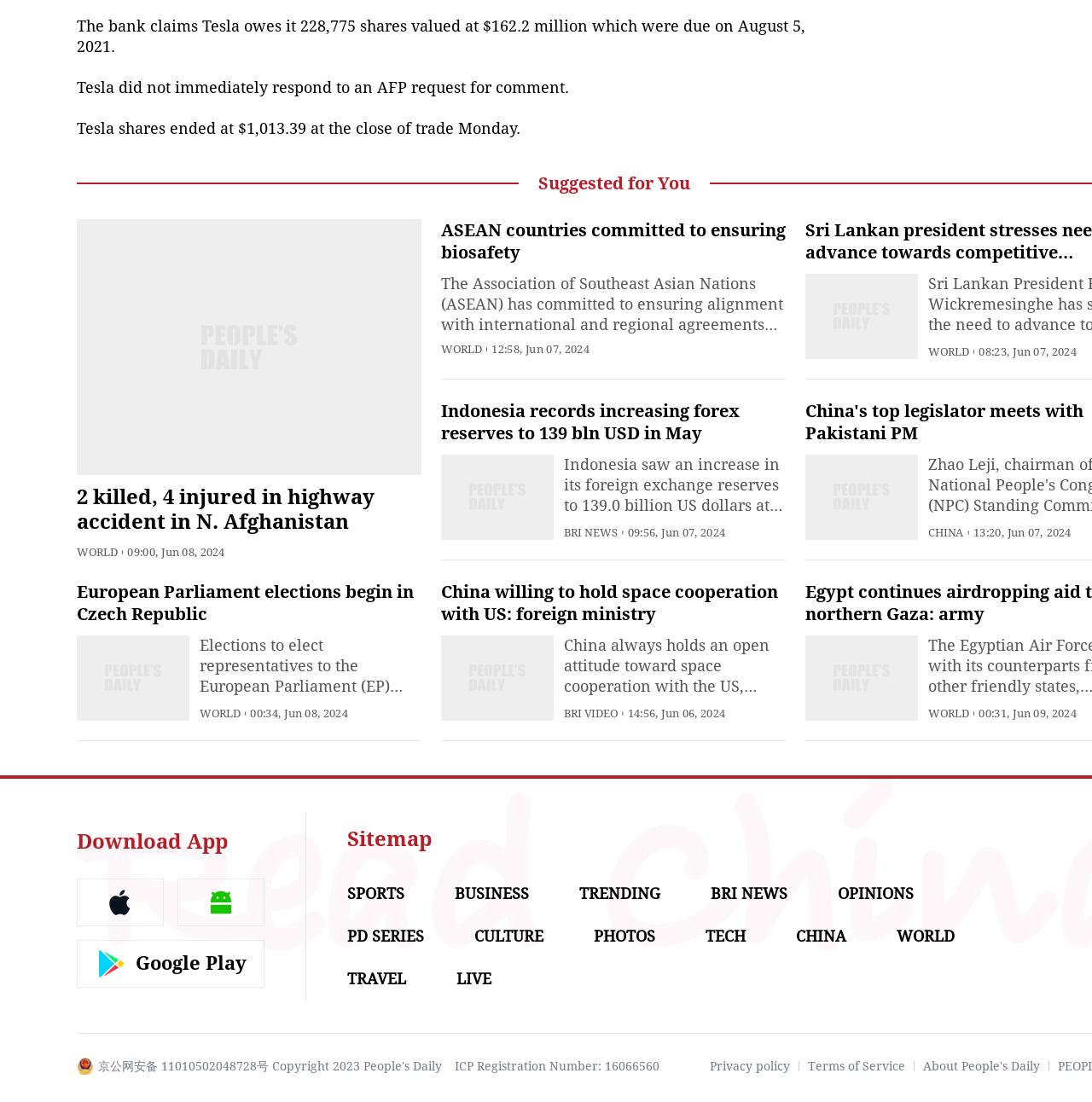Can you determine the bounding box coordinates of the area that needs to be clicked to fulfill the following instruction: "Check the Sitemap"?

[0.318, 0.75, 0.395, 0.772]